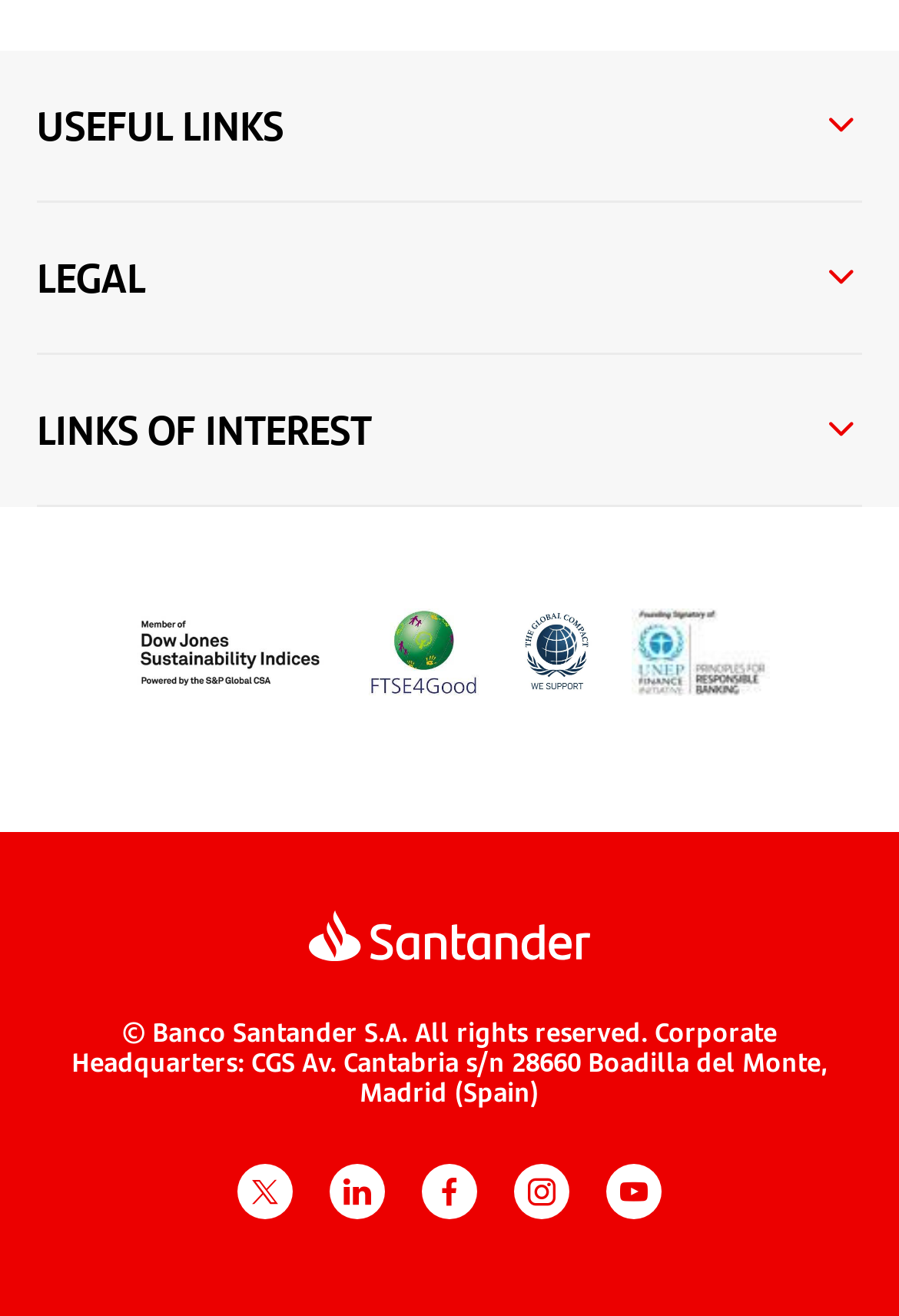How many links are there under 'USEFUL LINKS'?
Based on the content of the image, thoroughly explain and answer the question.

I counted the number of links under the 'USEFUL LINKS' section, which includes 'Dow Jones Sustainability Index', 'FTSE4Good', 'United Nations Global Compact', 'United Nations Environment Programme - Finance Initiative', and 'Santander Corporate Web'.